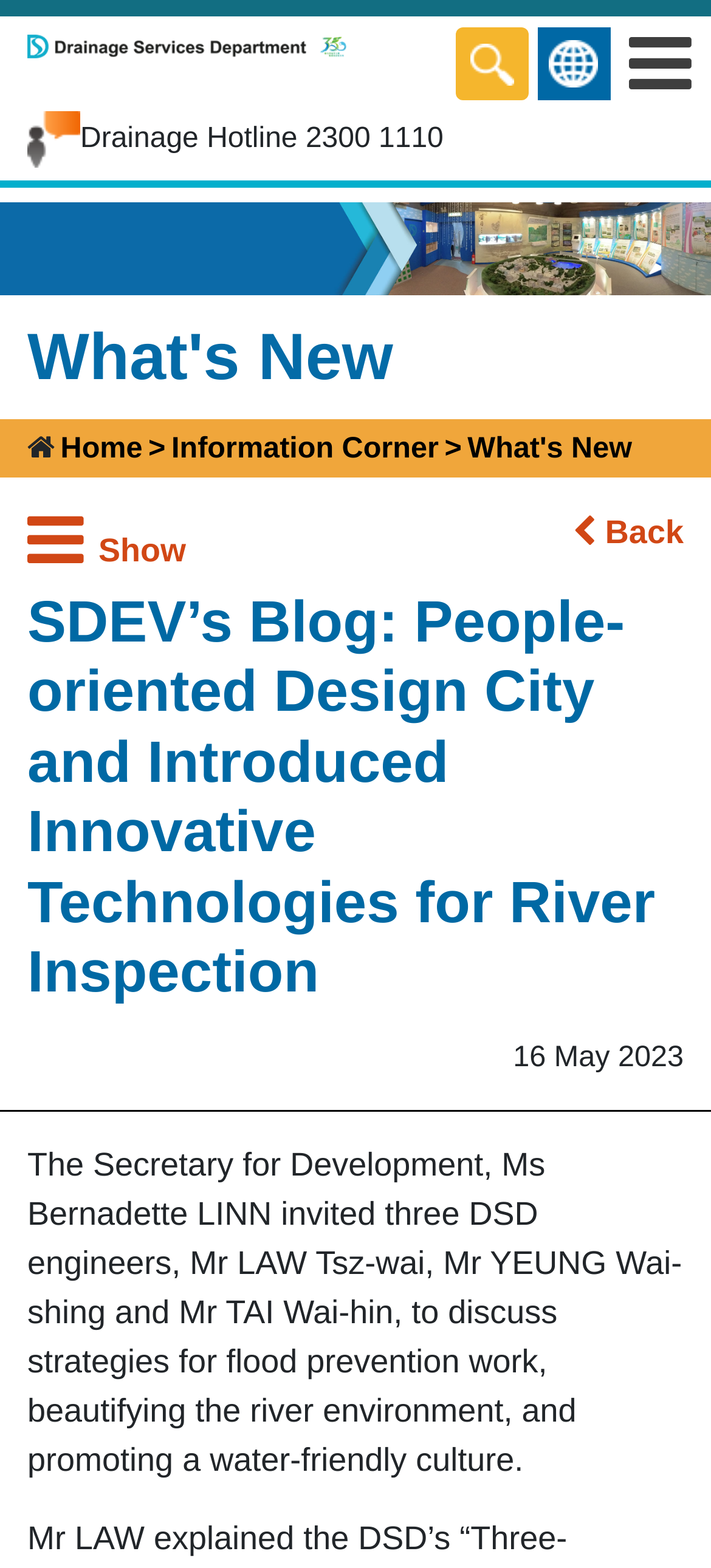What is the hotline number for drainage services?
Using the image, provide a concise answer in one word or a short phrase.

2300 1110